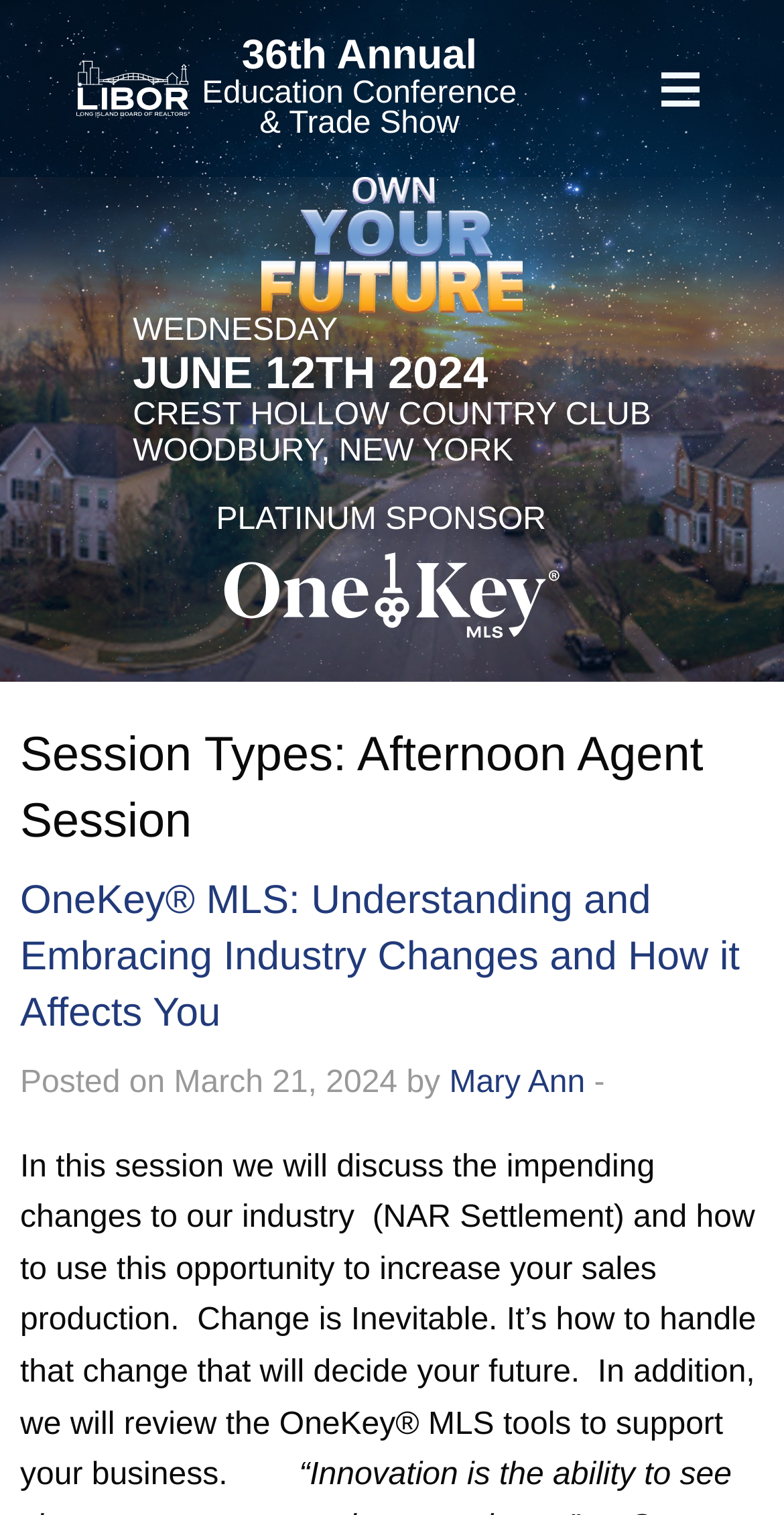What is the location of the event?
Look at the image and answer the question with a single word or phrase.

Crest Hollow Country Club, Woodbury, New York